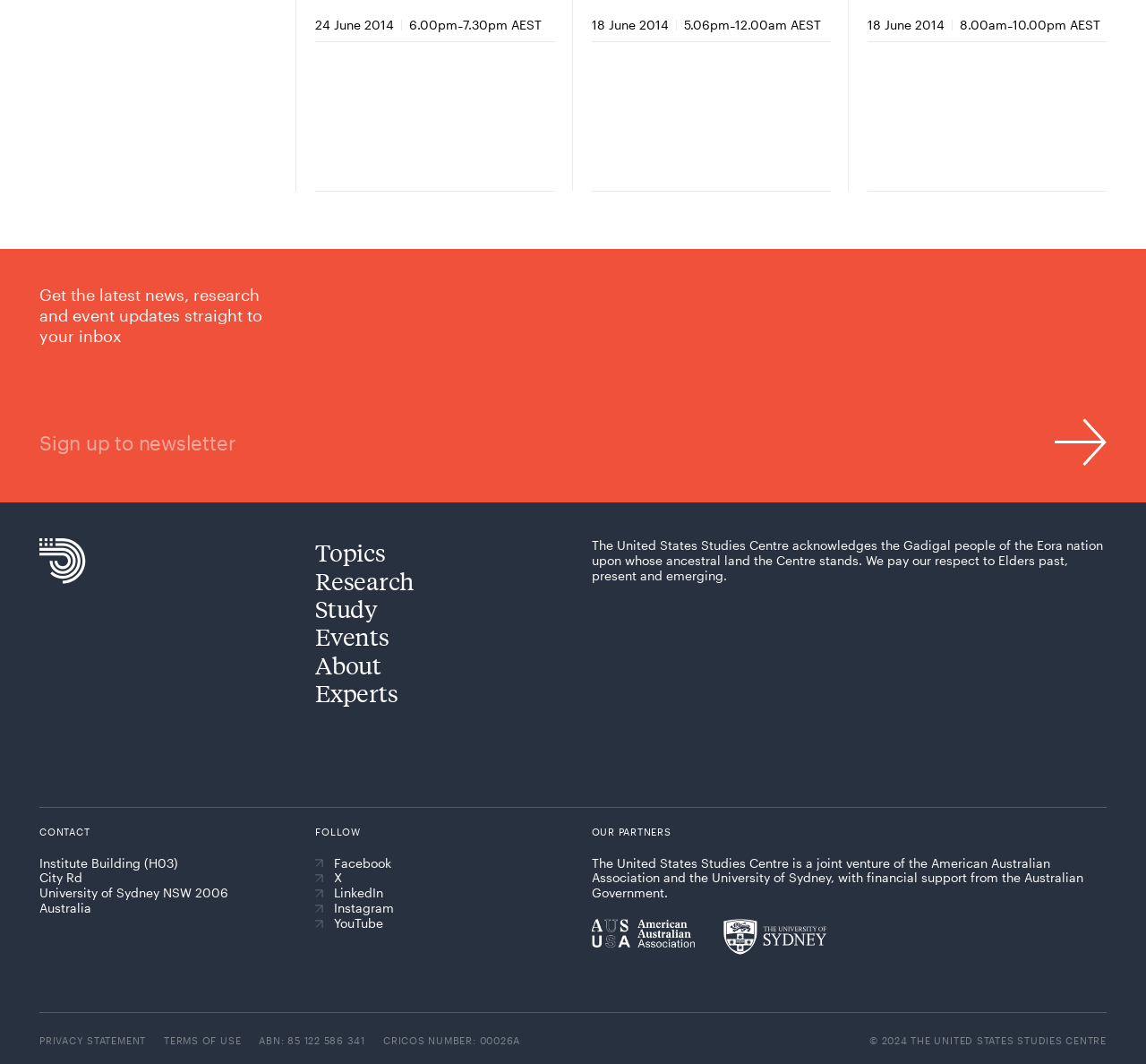Locate the bounding box coordinates of the element I should click to achieve the following instruction: "View topics".

[0.275, 0.505, 0.336, 0.533]